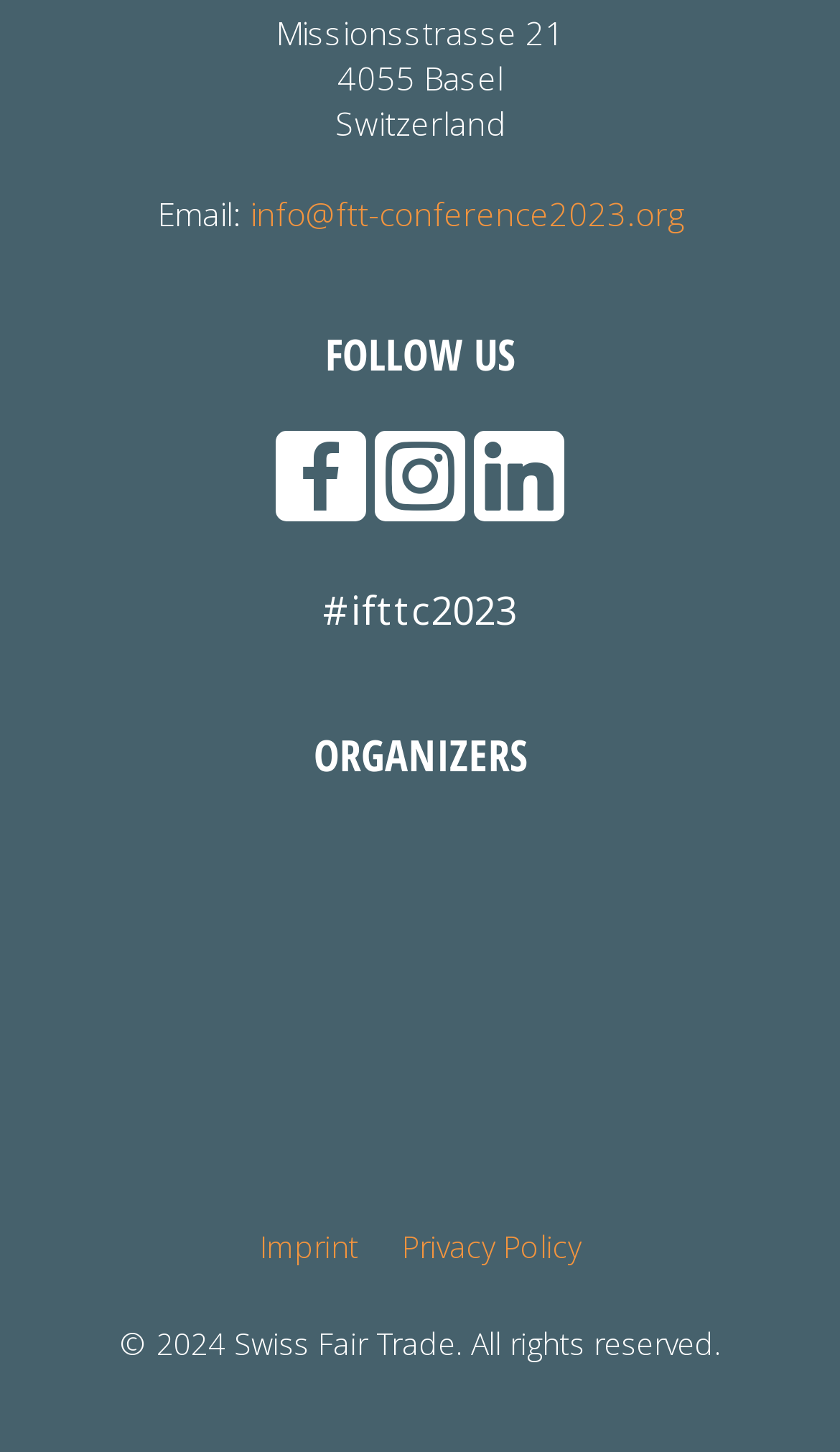Respond with a single word or short phrase to the following question: 
How many organizer logos are displayed?

4